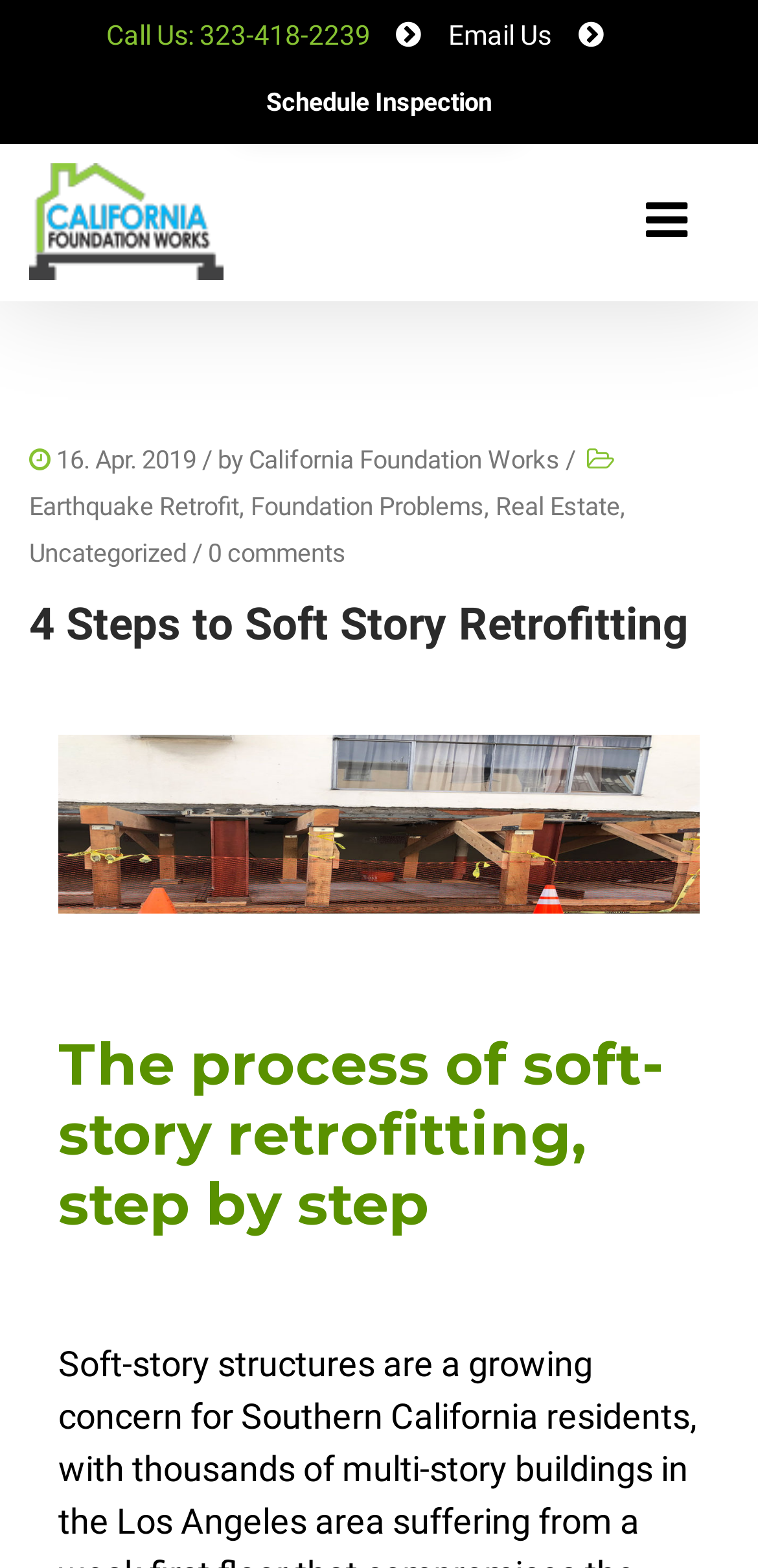Using the elements shown in the image, answer the question comprehensively: How many steps are involved in soft-story retrofitting?

I found the number of steps by reading the main heading, which says '4 Steps to Soft Story Retrofitting'.